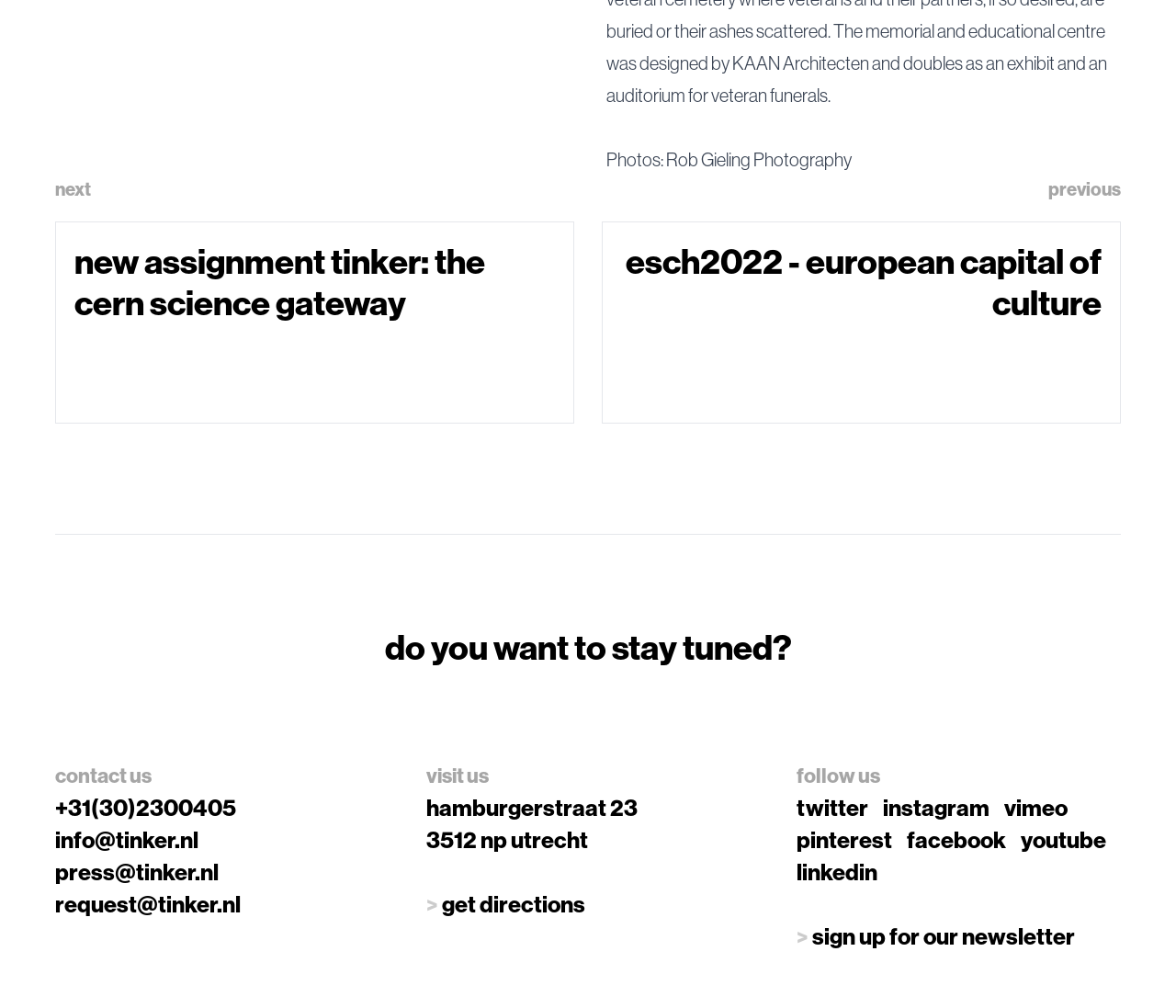Please identify the bounding box coordinates of the area I need to click to accomplish the following instruction: "go to new assignment tinker: the cern science gateway".

[0.047, 0.22, 0.488, 0.42]